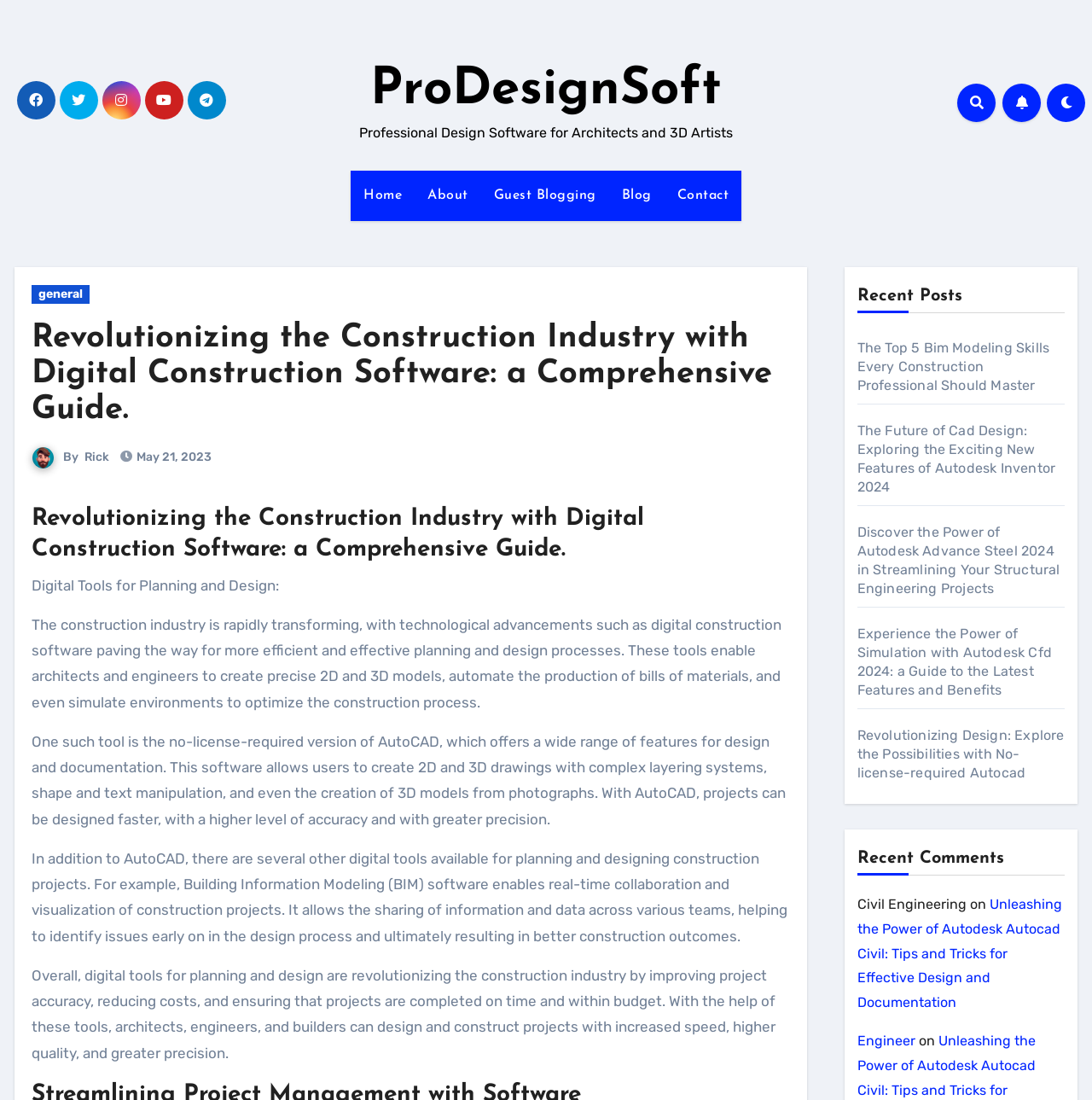What is the purpose of Building Information Modeling (BIM) software?
Please provide a detailed and comprehensive answer to the question.

According to the webpage, Building Information Modeling (BIM) software enables real-time collaboration and visualization of construction projects. It allows the sharing of information and data across various teams, helping to identify issues early on in the design process and ultimately resulting in better construction outcomes.